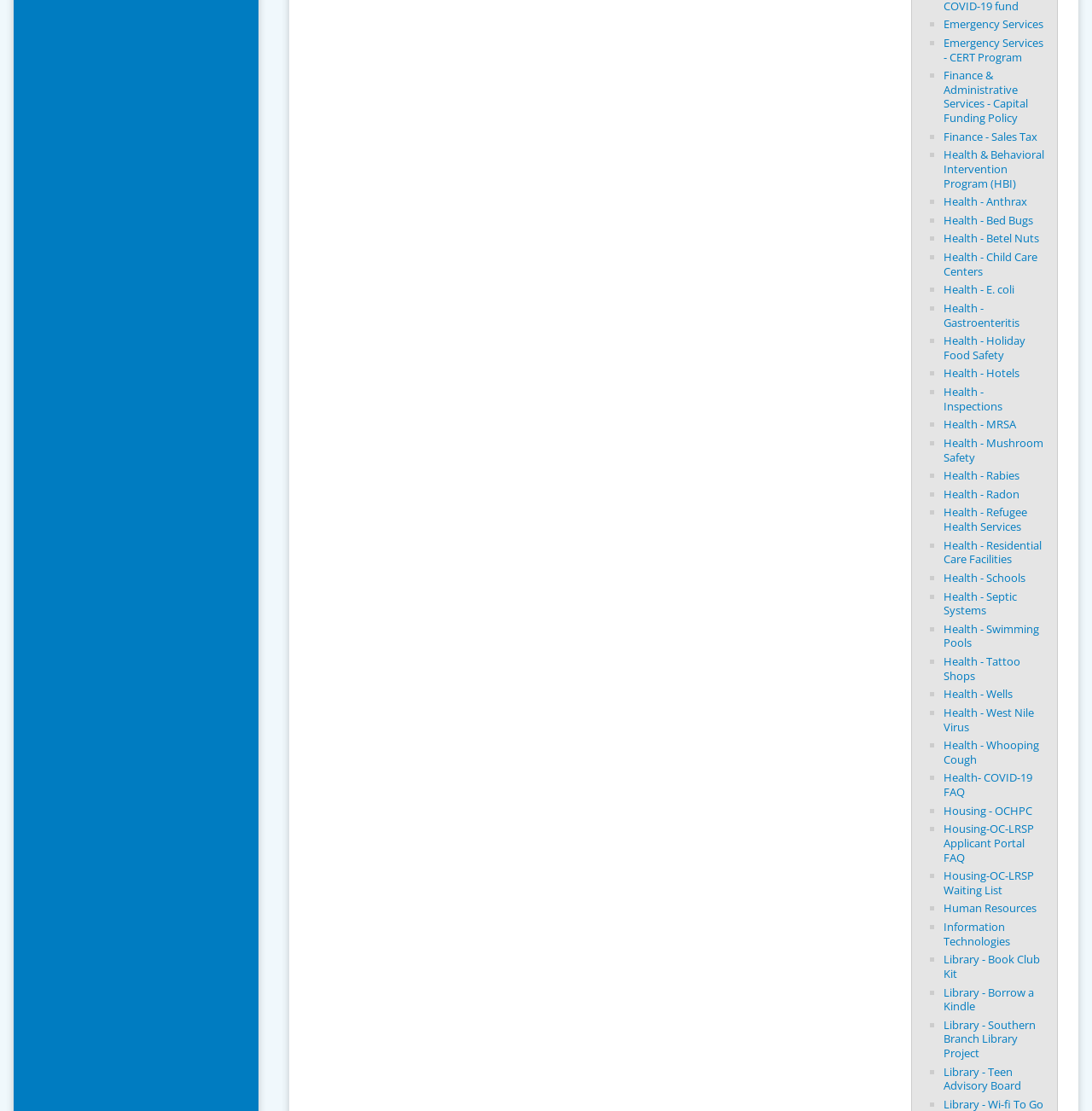Refer to the element description Finance - Sales Tax and identify the corresponding bounding box in the screenshot. Format the coordinates as (top-left x, top-left y, bottom-right x, bottom-right y) with values in the range of 0 to 1.

[0.864, 0.116, 0.95, 0.13]